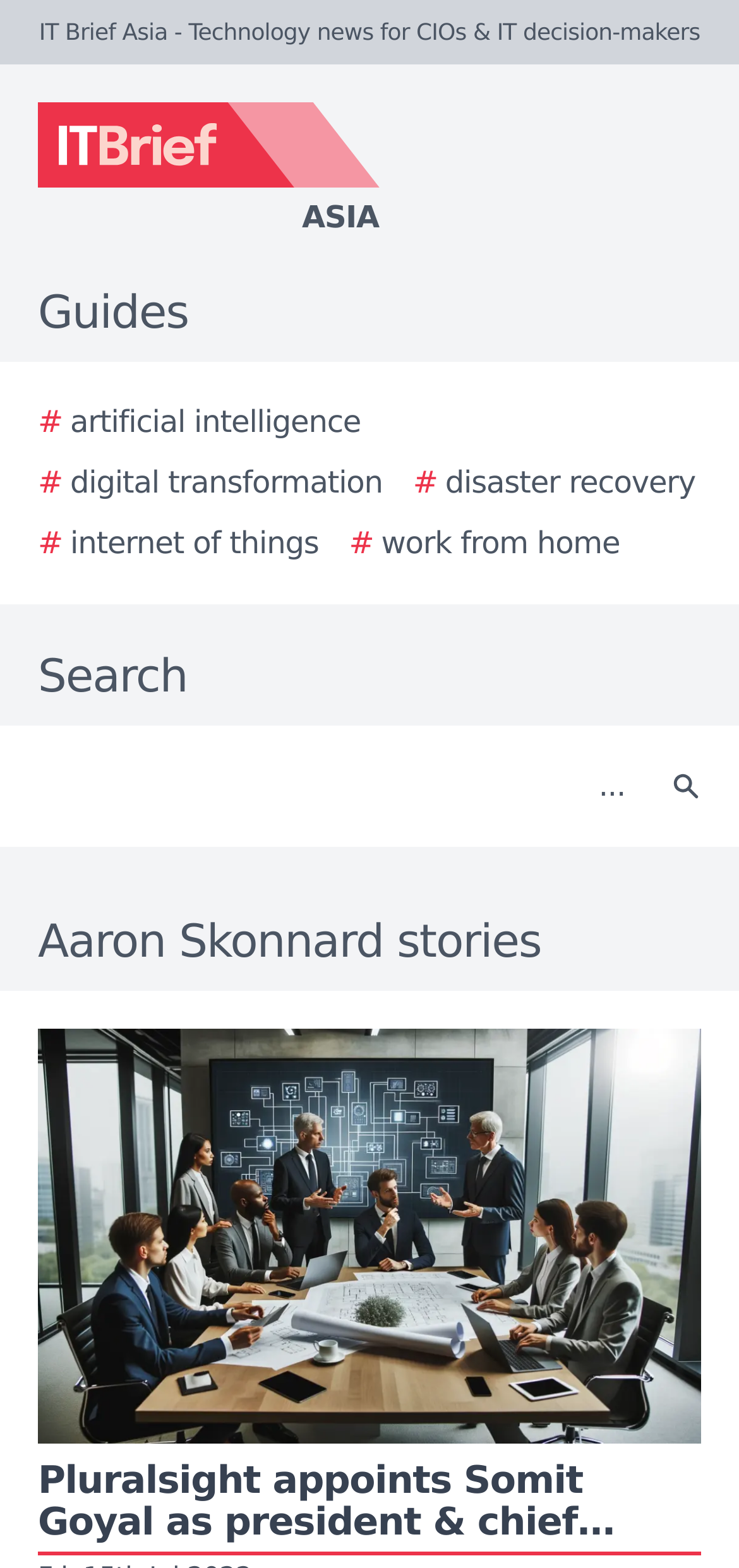Answer the question below using just one word or a short phrase: 
What is the purpose of the textbox?

Search